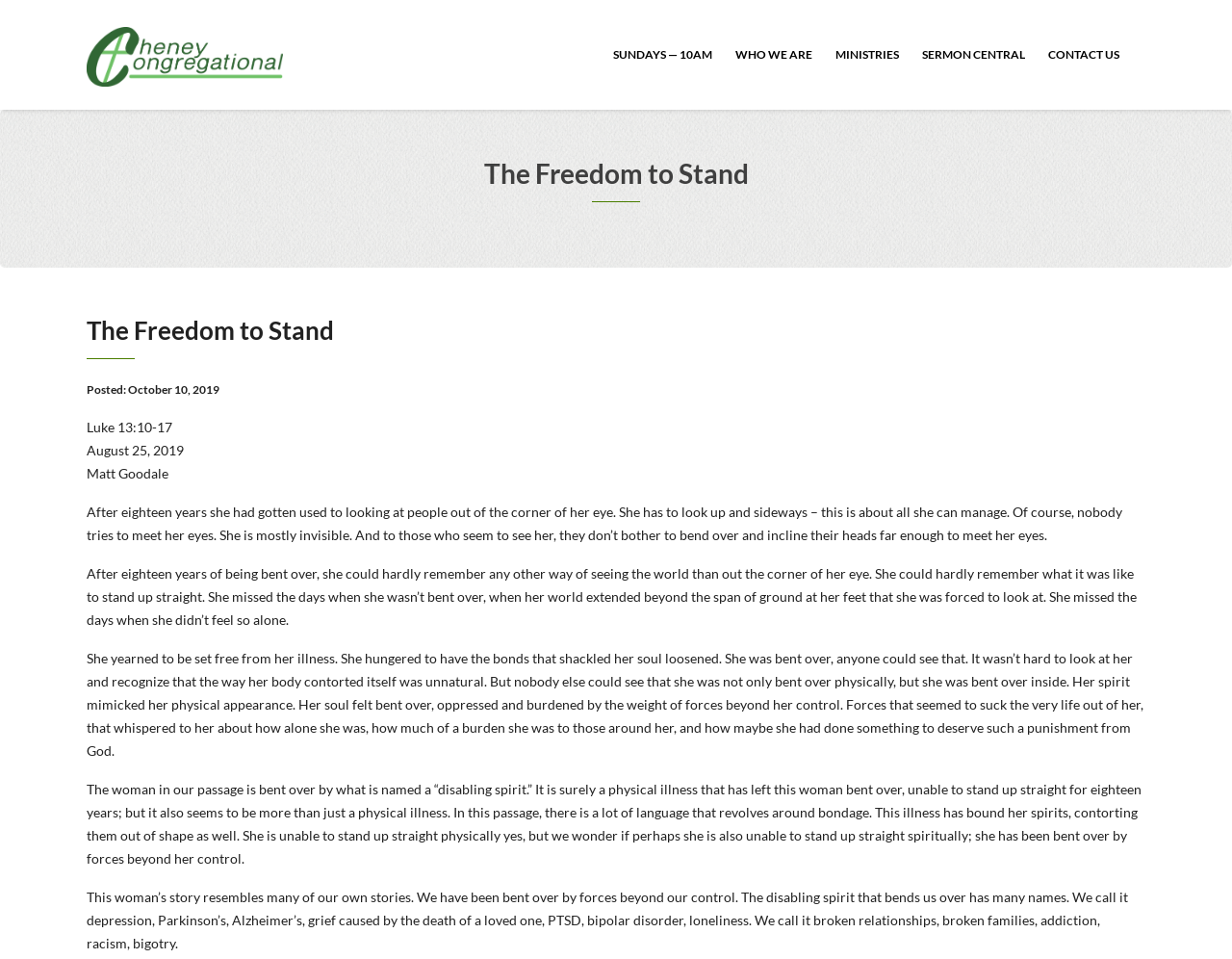Respond with a single word or phrase:
What is the name of the church?

Cheney Congregational